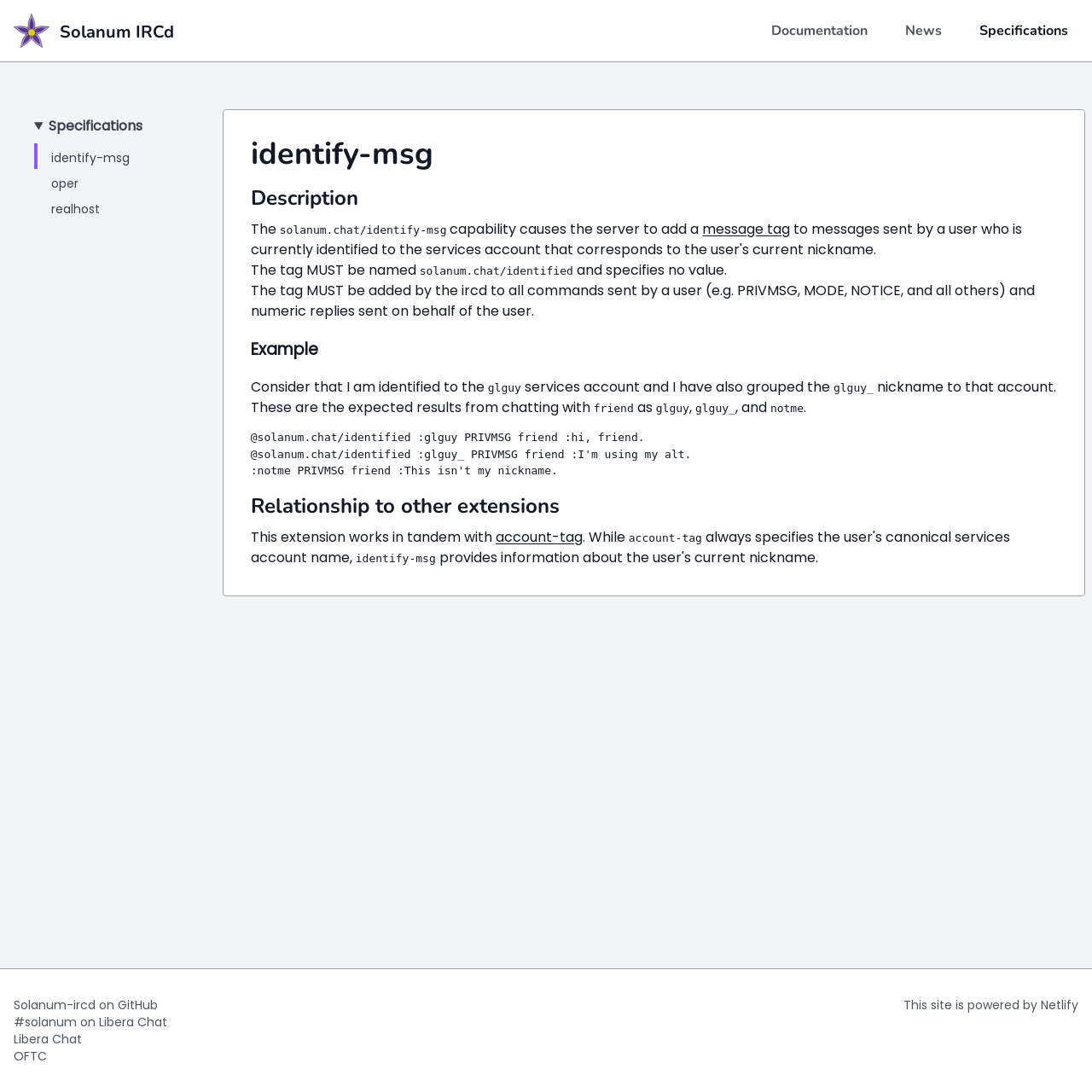Provide a thorough summary of the webpage.

The webpage is about Solanum IRCd, a collaboration between Libera Chat and OFTC staff. At the top left, there is a small image, followed by a link to "Solanum IRCd" and a series of links to "Documentation", "News", and "Specifications" on the top right.

Below the top navigation, there is a section with a disclosure triangle that expands to reveal links to "identify-msg", "oper", and "realhost". 

The main content area is divided into sections, starting with a heading "identify-msg" followed by a description of the capability, which adds a message tag to the server. The text explains the purpose and usage of the tag, including an example of how it would be used in a chat scenario.

Further down, there is a section on the relationship between this extension and other extensions, specifically the "account-tag" extension. 

At the very bottom of the page, there is a section with links to Solanum-ircd on GitHub, the #solanum channel on Libera Chat, Libera Chat, OFTC, and a note that the site is powered by Netlify.